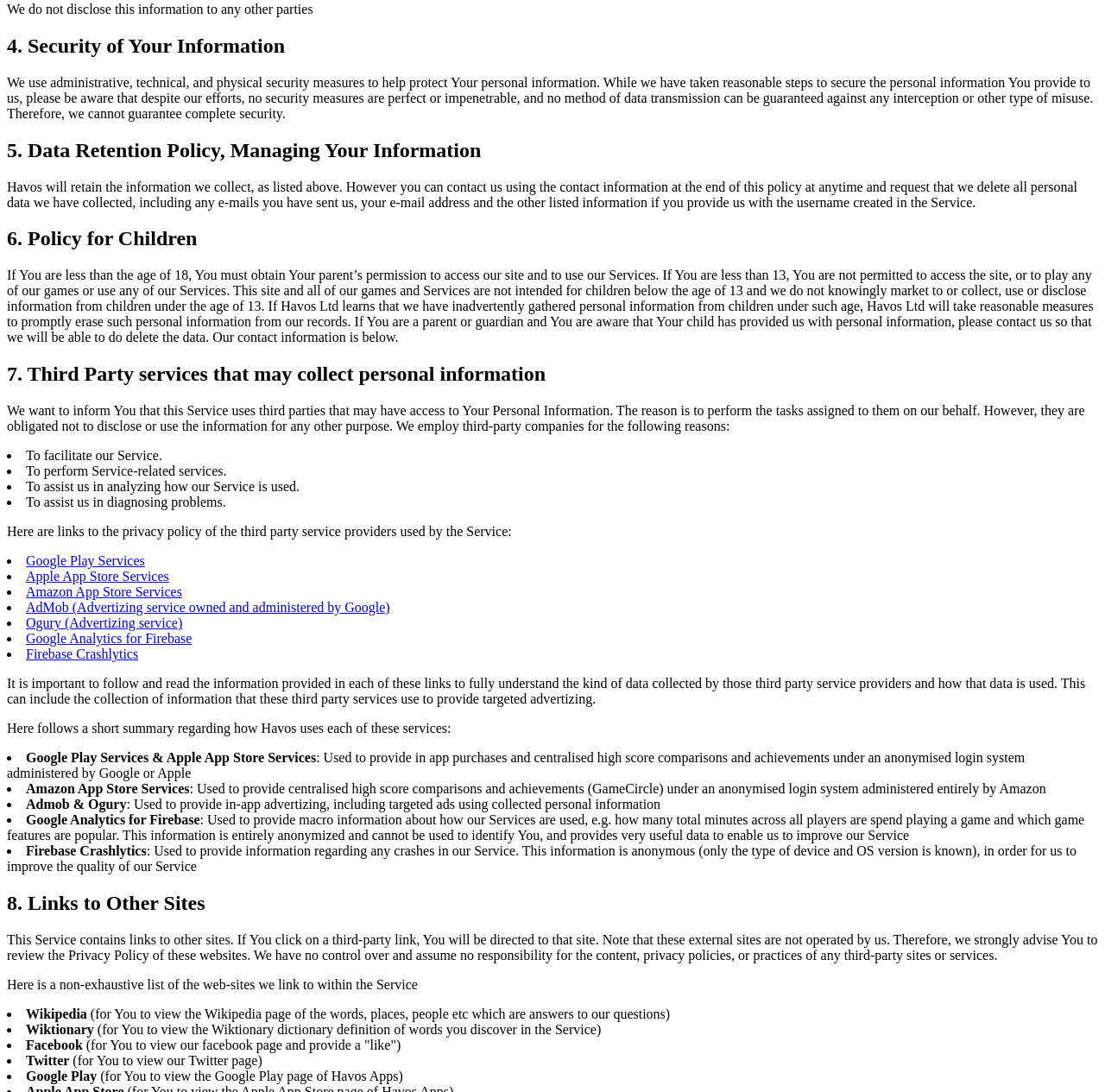Given the element description "1 Like", identify the bounding box of the corresponding UI element.

None